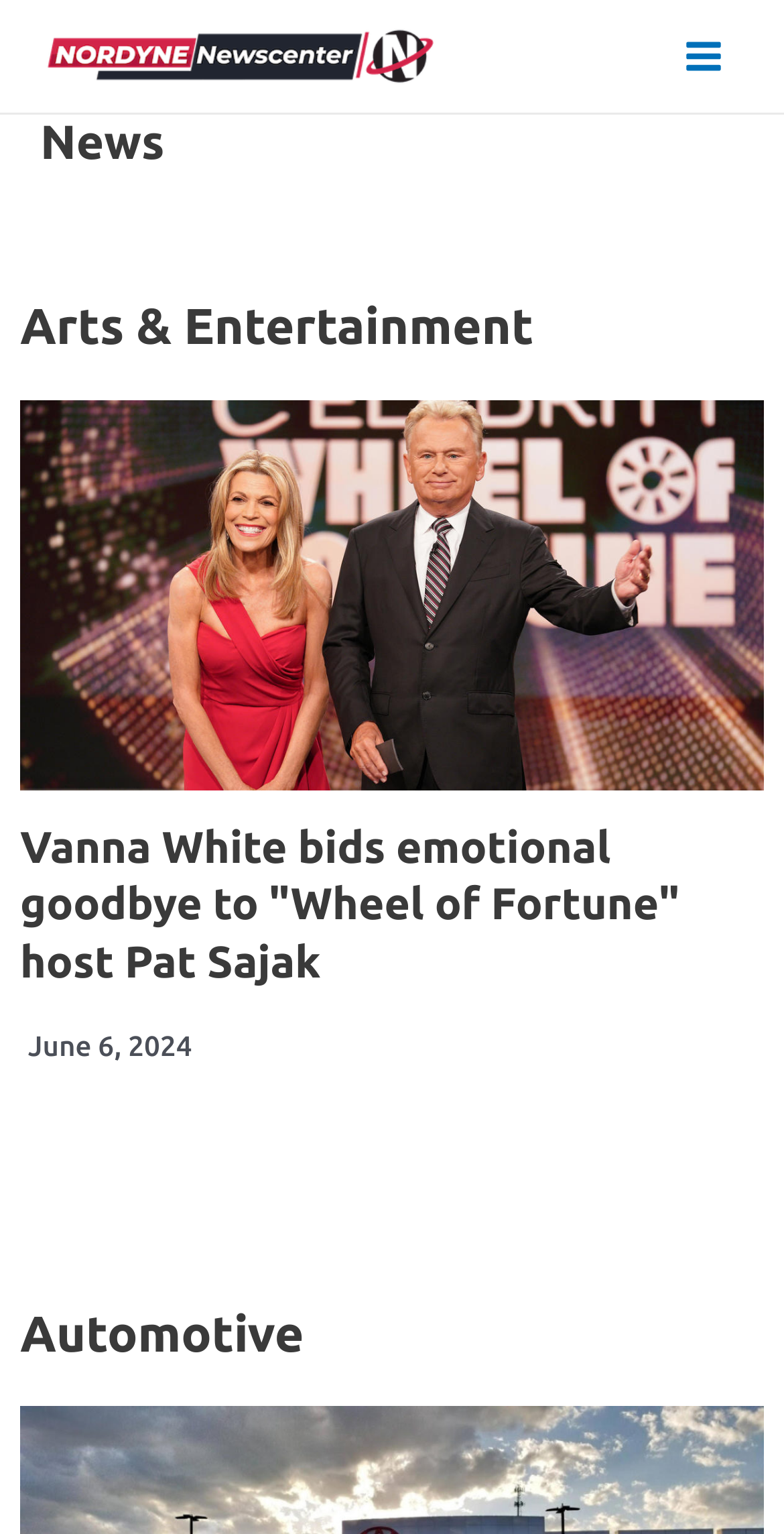With reference to the image, please provide a detailed answer to the following question: What is the main menu button located?

The main menu button is located at the top right corner of the webpage, and it is a button with an image of three horizontal lines.